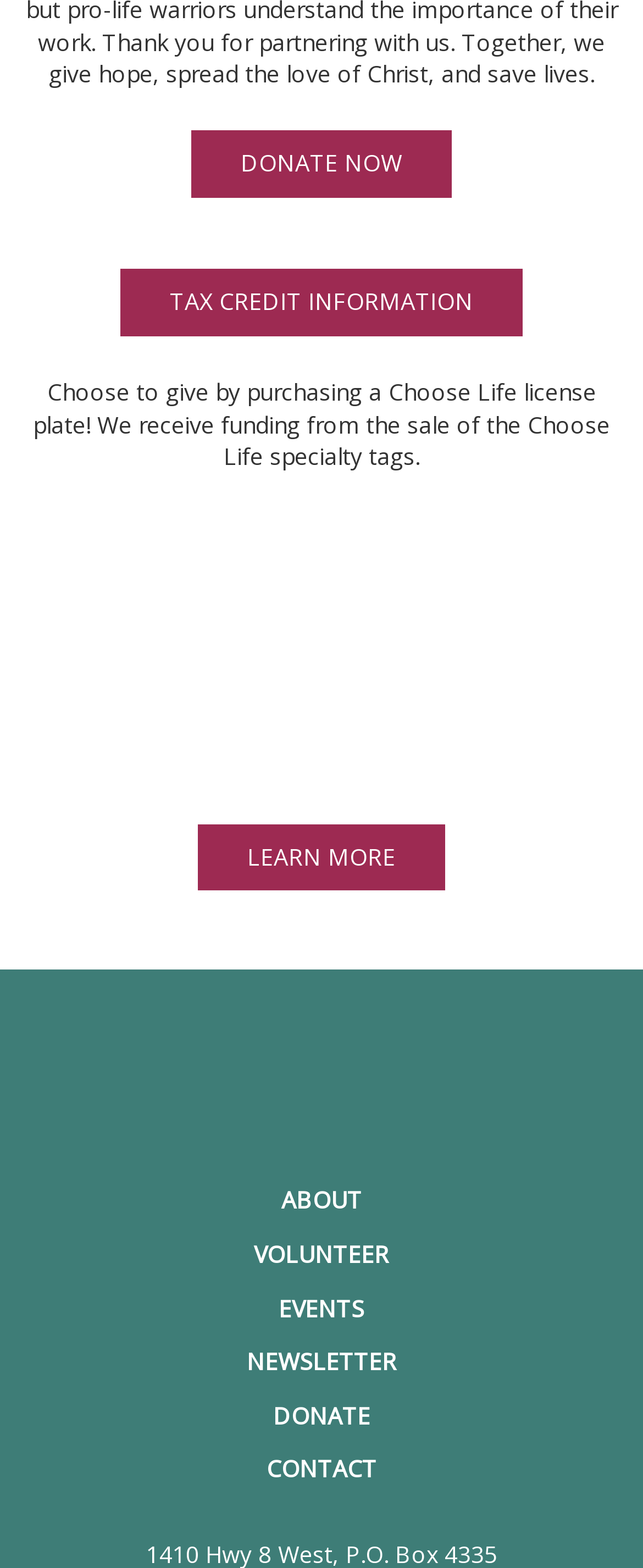Find the bounding box coordinates of the clickable area required to complete the following action: "Visit Women's Resource Center".

[0.426, 0.68, 0.574, 0.7]